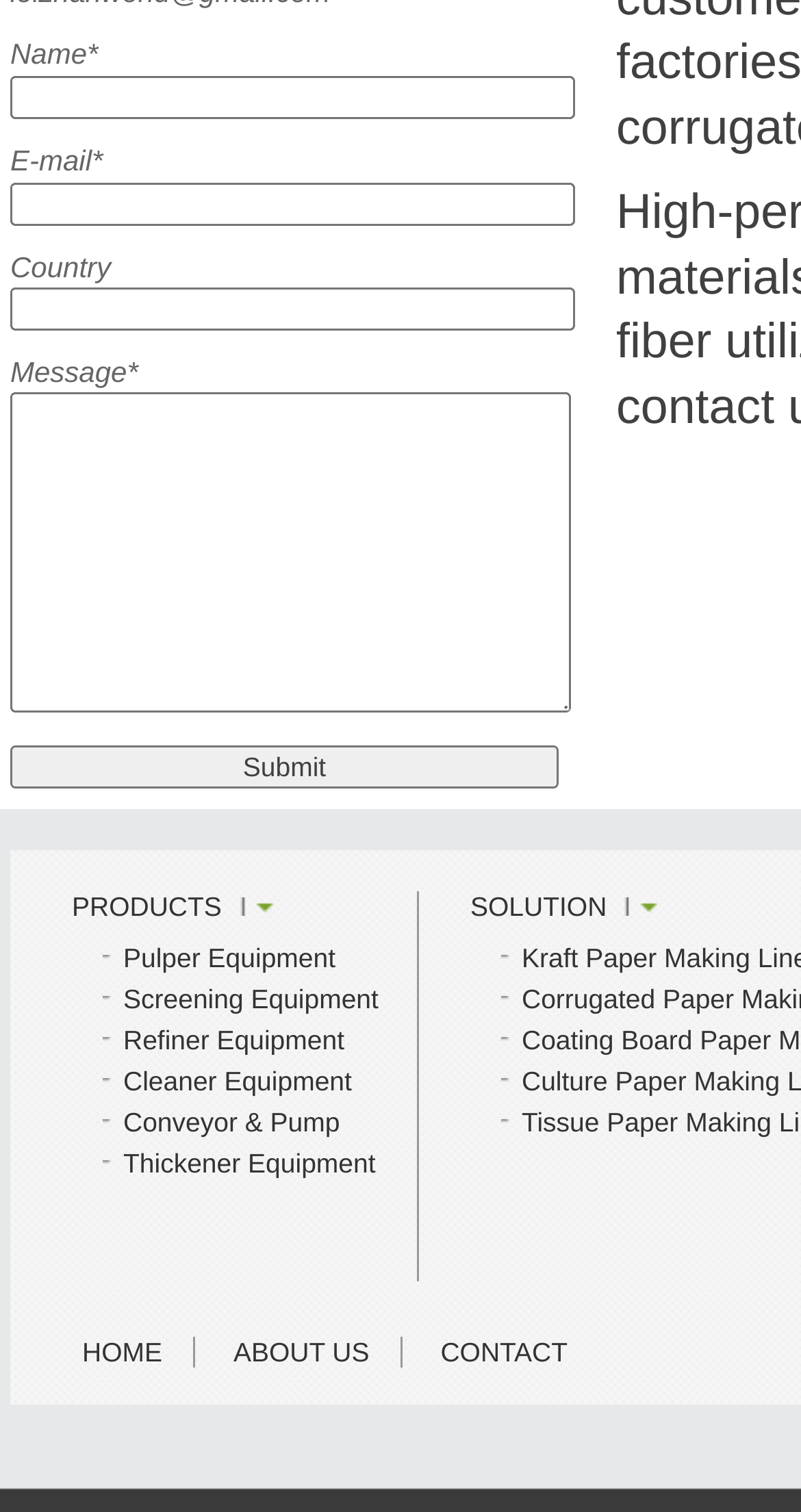How many navigation links are there at the bottom of the webpage?
Look at the screenshot and provide an in-depth answer.

There are 3 navigation links at the bottom of the webpage, which are 'HOME', 'ABOUT US', and 'CONTACT'.